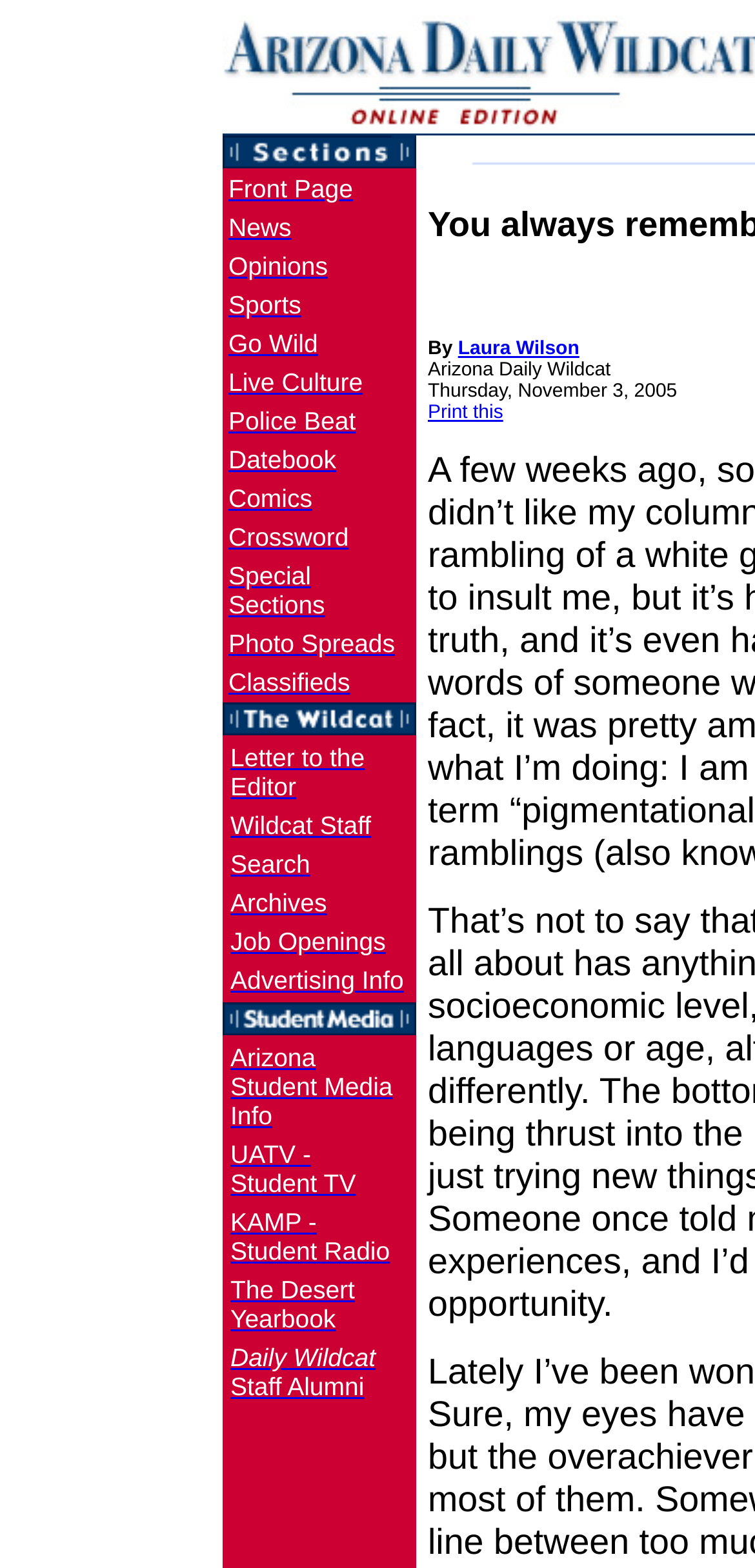Locate the bounding box coordinates of the element that should be clicked to execute the following instruction: "Click on Front Page".

[0.303, 0.111, 0.468, 0.13]